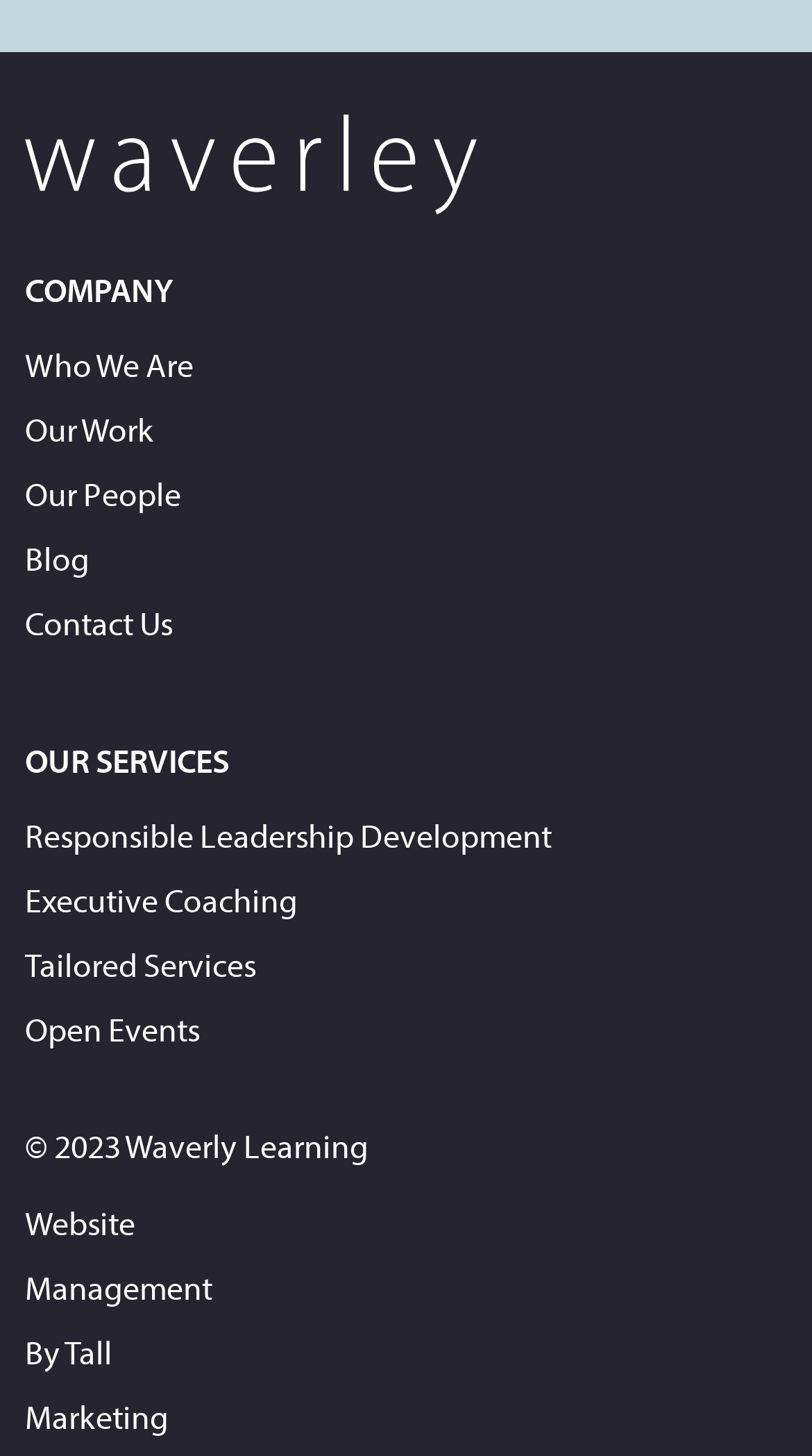What is the name of the company?
Using the visual information, answer the question in a single word or phrase.

Waverly Learning